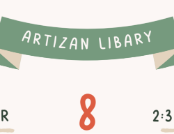Provide a comprehensive description of the image.

The image features a playful design showcasing the text "ARTIZAN LIBARY" prominently displayed on a banner, which has a gentle, textured green background. Below the banner, an artistic numeral "8" in a vibrant, reddish-orange stands out as a central focal point. Flanking the numeral are stylized markings, including the letter "R" on the left and "2:3" on the right, adding an element of whimsy to the composition. The overall aesthetic reflects a creative and inviting atmosphere, suggesting a space that values art and knowledge, likely associated with a library or creative community initiative.